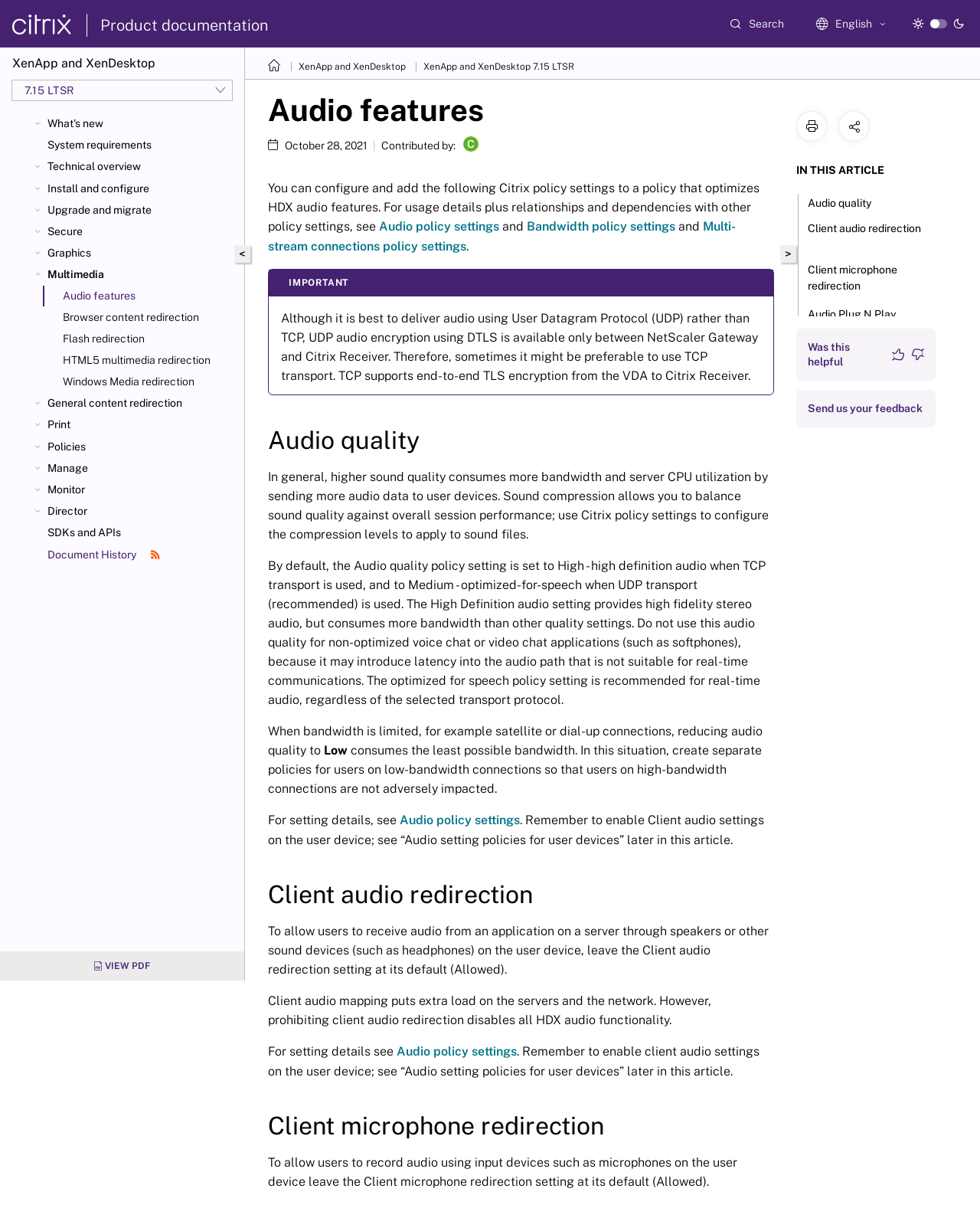What is the default setting for Client audio redirection?
Examine the image closely and answer the question with as much detail as possible.

According to the webpage, the default setting for Client audio redirection is Allowed, which allows users to receive audio from an application on a server through speakers or other sound devices on the user device.